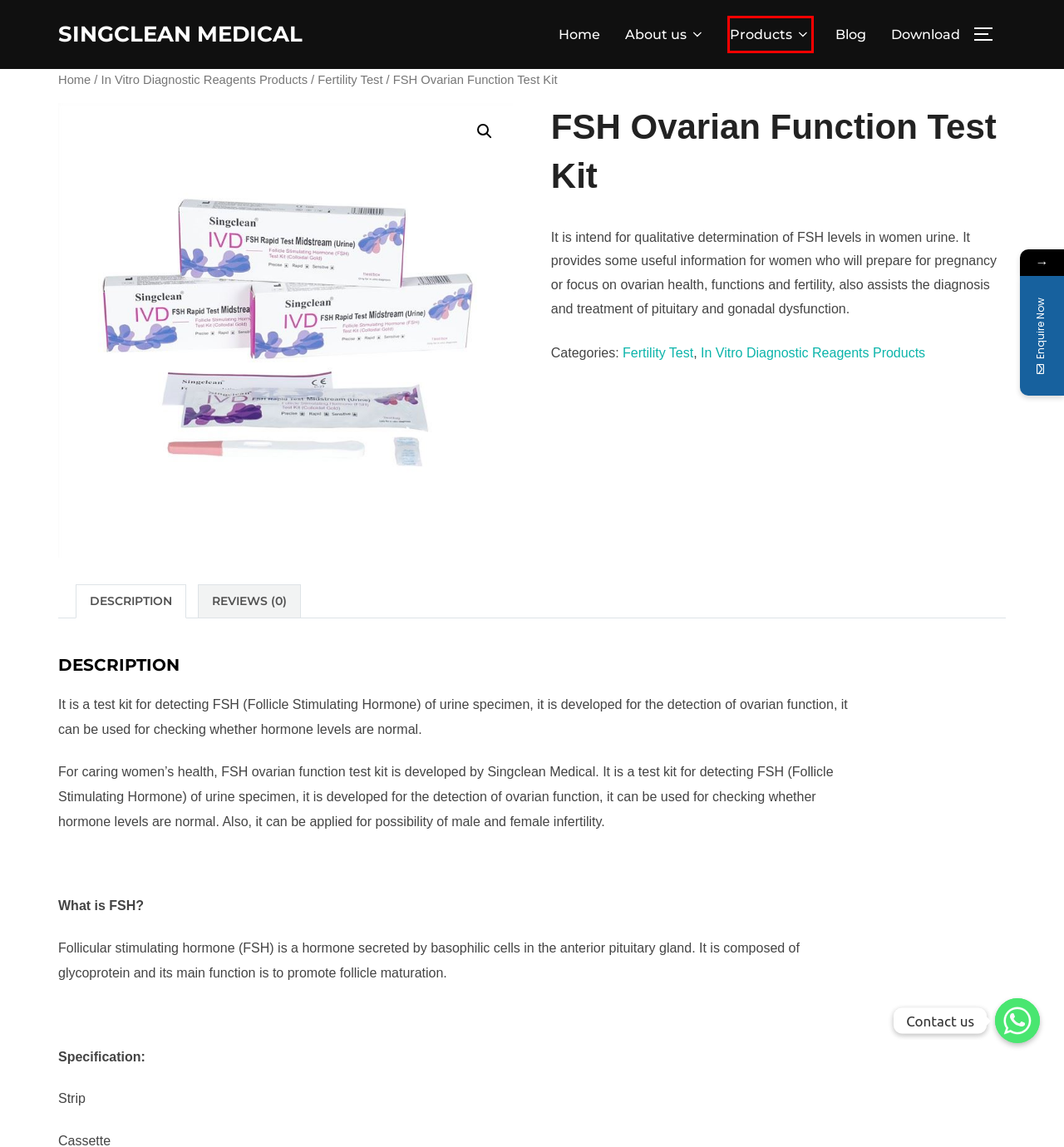You have a screenshot of a webpage with a red bounding box around a UI element. Determine which webpage description best matches the new webpage that results from clicking the element in the bounding box. Here are the candidates:
A. Fertility Test Archives - Singclean Medical
B. Leading Pregnancy Test Kits Supplier in China - Singcleanmedical
C. In Vitro Diagnostic Reagents Products Archives - Singclean Medical
D. 1 Test Kit Packing Antigen Test For COVID-19 - Singclean Medical
E. Download - Singclean Medical
F. About us - Singclean Medical
G. Shop - Singclean Medical
H. Top Quality Medical Equipment Manufacturer in China

G